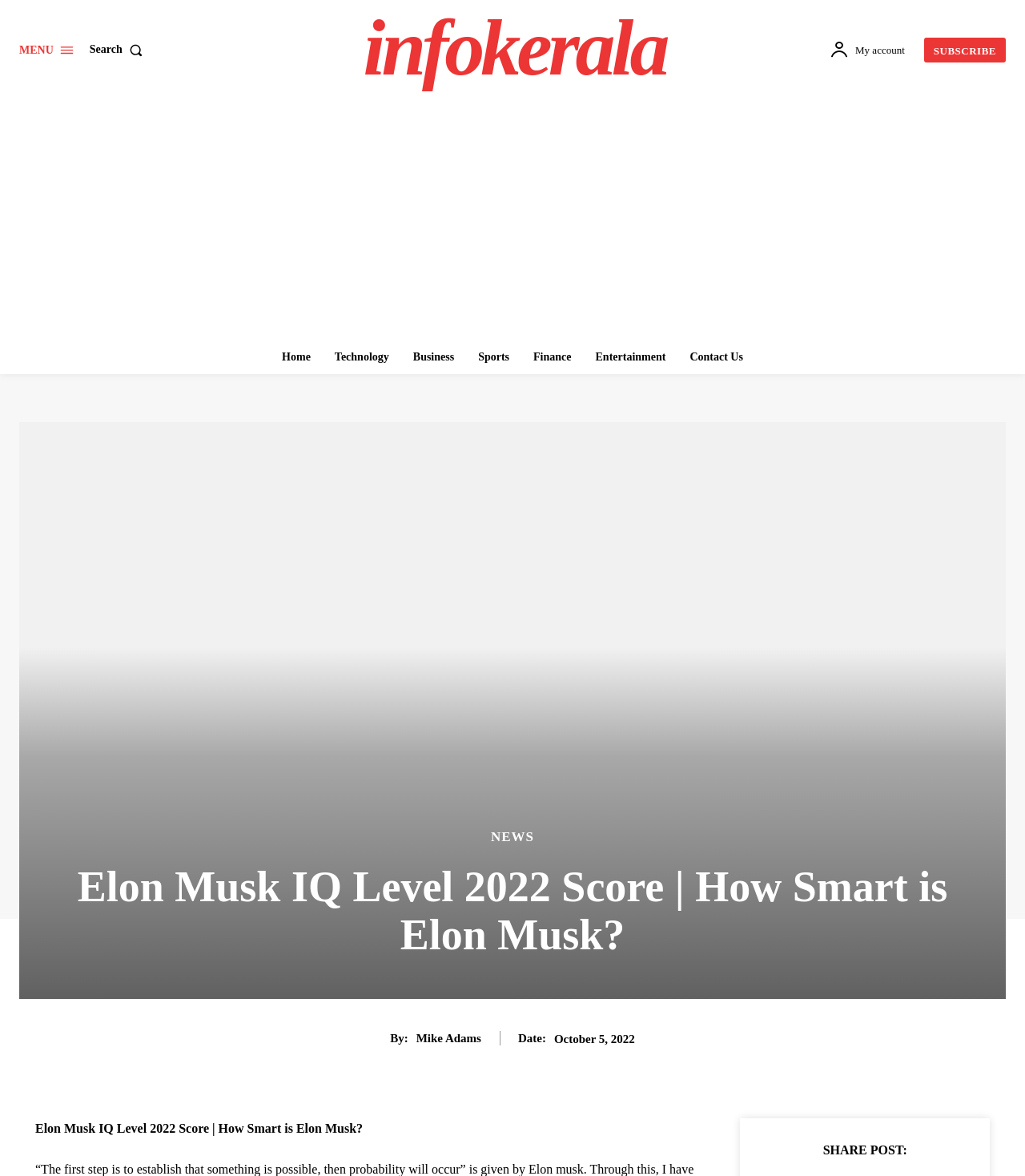Consider the image and give a detailed and elaborate answer to the question: 
What is the date of the article?

I found the static text 'Date:' with a bounding box coordinate of [0.505, 0.878, 0.533, 0.888] and a nearby time element with a bounding box coordinate of [0.541, 0.878, 0.619, 0.889], which displays the date 'October 5, 2022'.